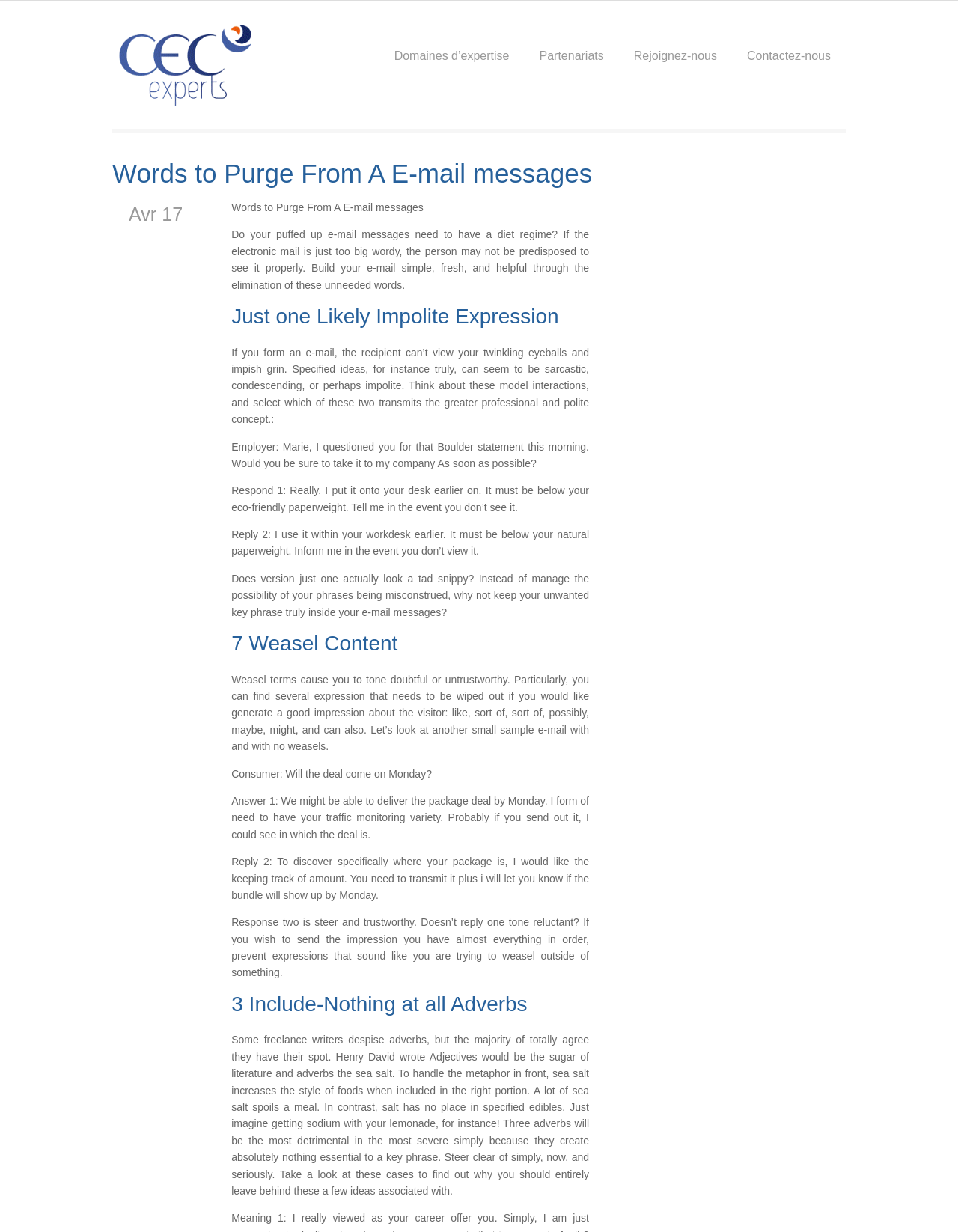Generate an in-depth caption that captures all aspects of the webpage.

The webpage is about refining email messages by eliminating unnecessary words and phrases. At the top, there is a logo of "CEC Experts" accompanied by a set of navigation links, including "Domaines d’expertise", "Partenariats", "Rejoignez-nous", and "Contactez-nous". Below the logo, there is a main heading "Words to Purge From A E-mail messages" followed by a date "Avr 17" and a brief introduction to the topic.

The main content is divided into three sections, each with a heading. The first section, "Just one Likely Impolite Expression", discusses how certain words can come across as sarcastic or condescending in emails. It provides two example interactions between an employer and an employee, highlighting the difference in tone between the two responses.

The second section, "7 Weasel Content", explains how using certain words like "like", "sort of", and "maybe" can make the writer seem doubtful or untrustworthy. It provides another example email with and without these "weasel words", demonstrating how the tone changes.

The third section, "3 Include-Nothing at All Adverbs", discusses the use of adverbs like "simply", "now", and "seriously" in emails. It argues that these words add no value to the message and should be avoided, using a metaphor about salt in food to make the point.